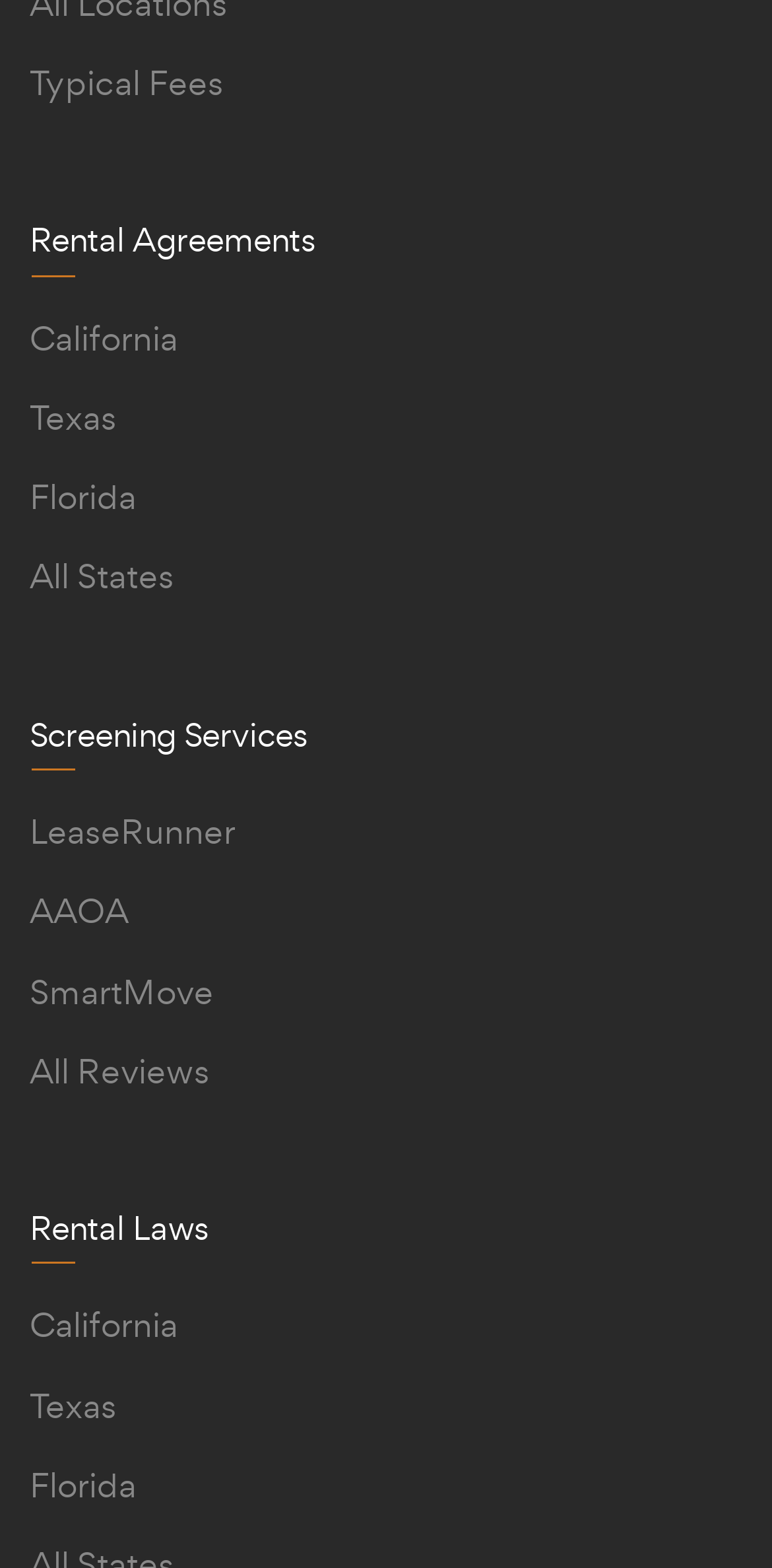Please give a succinct answer using a single word or phrase:
How many headings are there on the webpage?

3